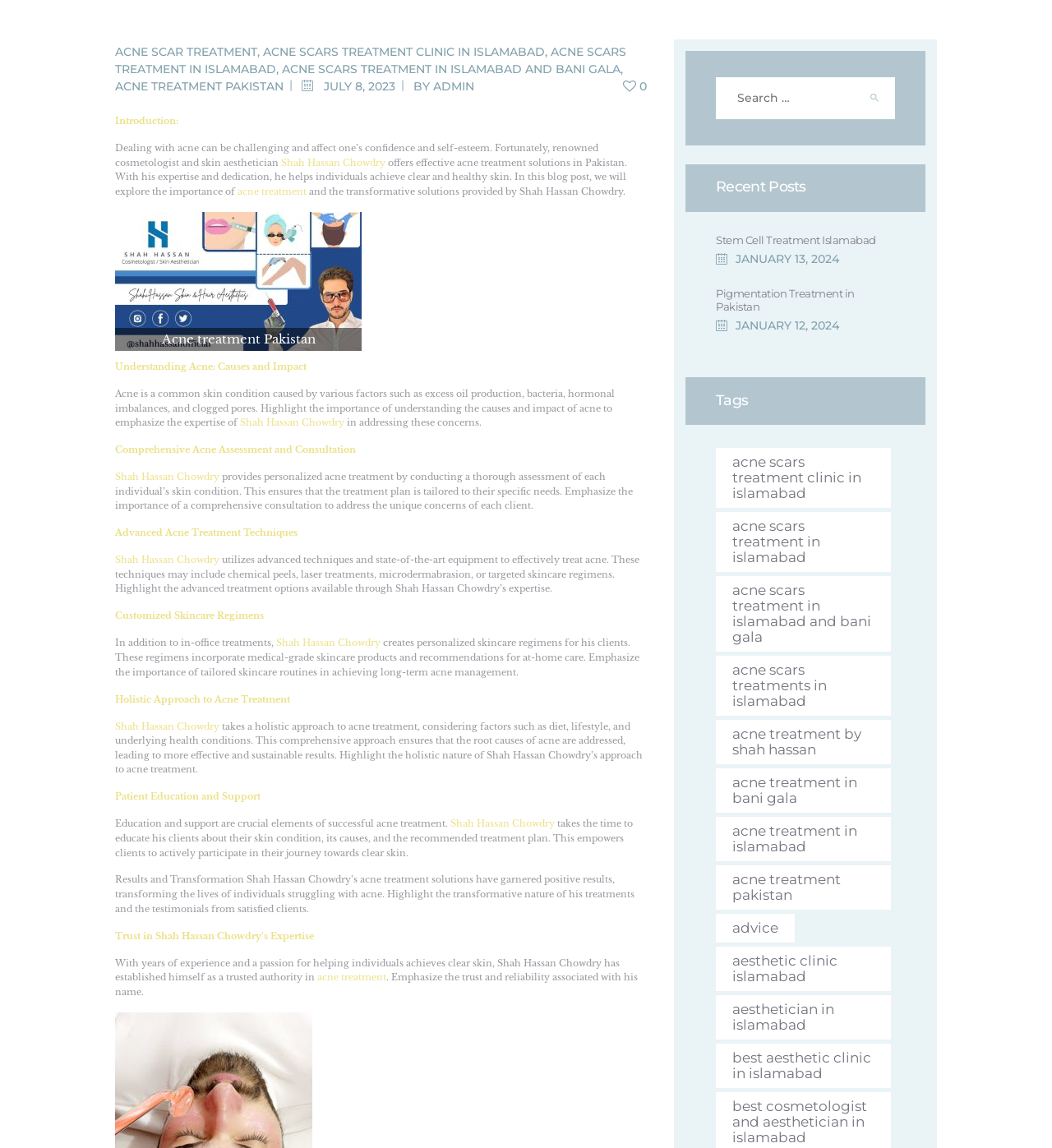What is the name of the cosmetologist and skin aesthetician?
Refer to the image and provide a detailed answer to the question.

The answer can be found in the paragraph that starts with 'Dealing with acne can be challenging and affect one’s confidence and self-esteem.' where it is mentioned that 'renowned cosmetologist and skin aesthetician Shah Hassan Chowdry offers effective acne treatment solutions in Pakistan.'